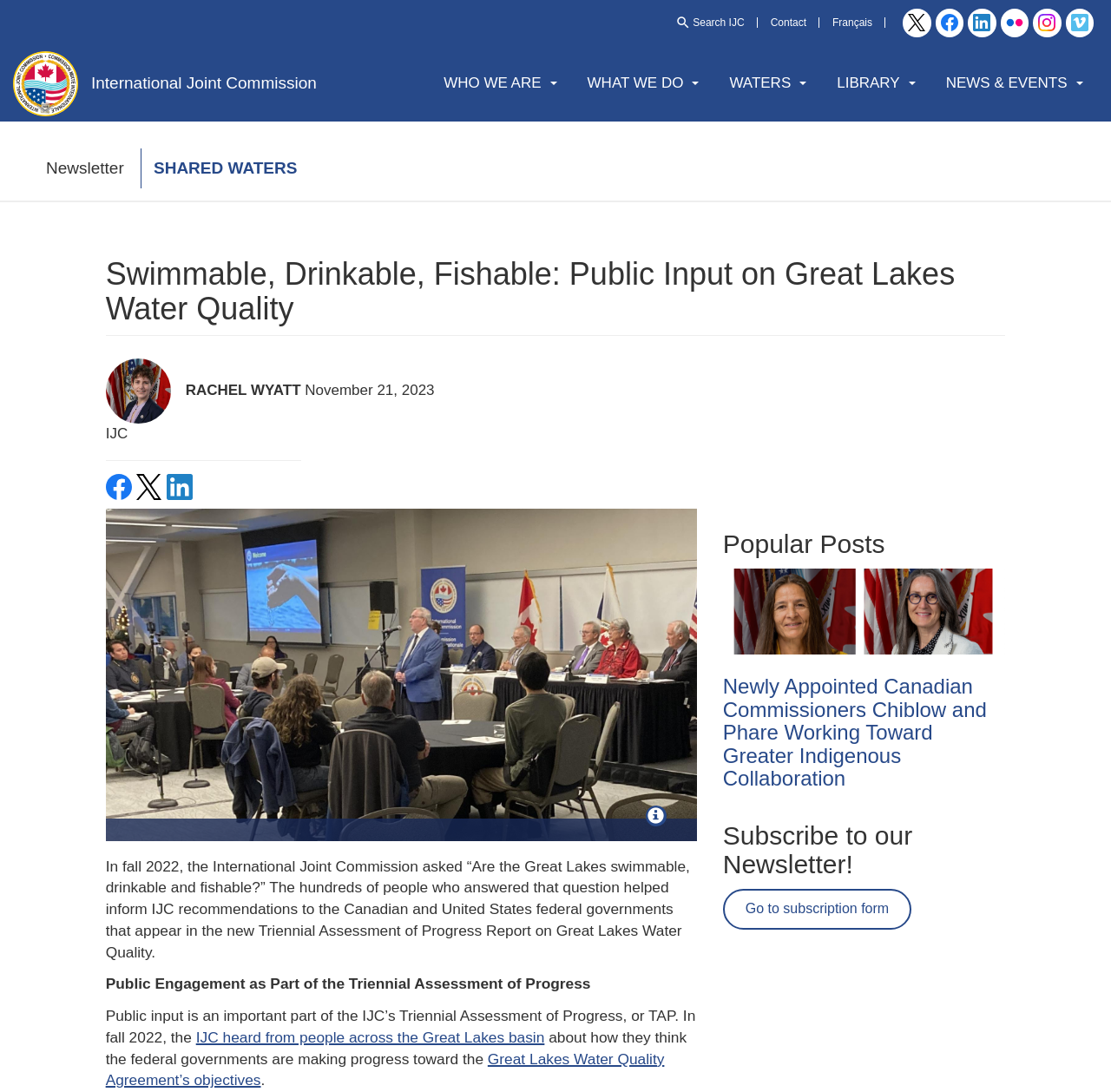What is the name of the newsletter mentioned on this webpage?
Using the information from the image, provide a comprehensive answer to the question.

I found the answer by looking at the heading above the newsletter subscription form, which mentions 'Newsletter SHARED WATERS'.